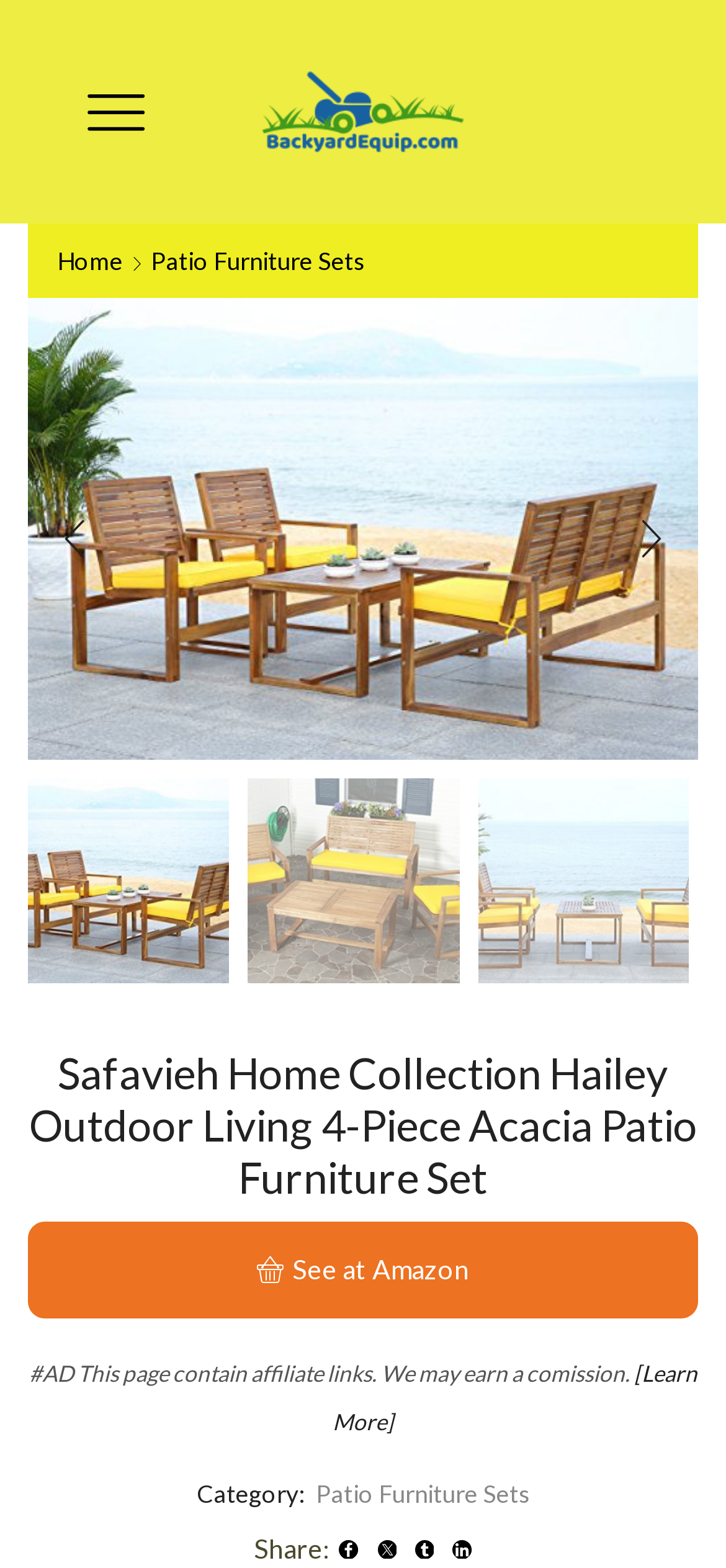Predict the bounding box coordinates for the UI element described as: "See at Amazon". The coordinates should be four float numbers between 0 and 1, presented as [left, top, right, bottom].

[0.038, 0.779, 0.962, 0.841]